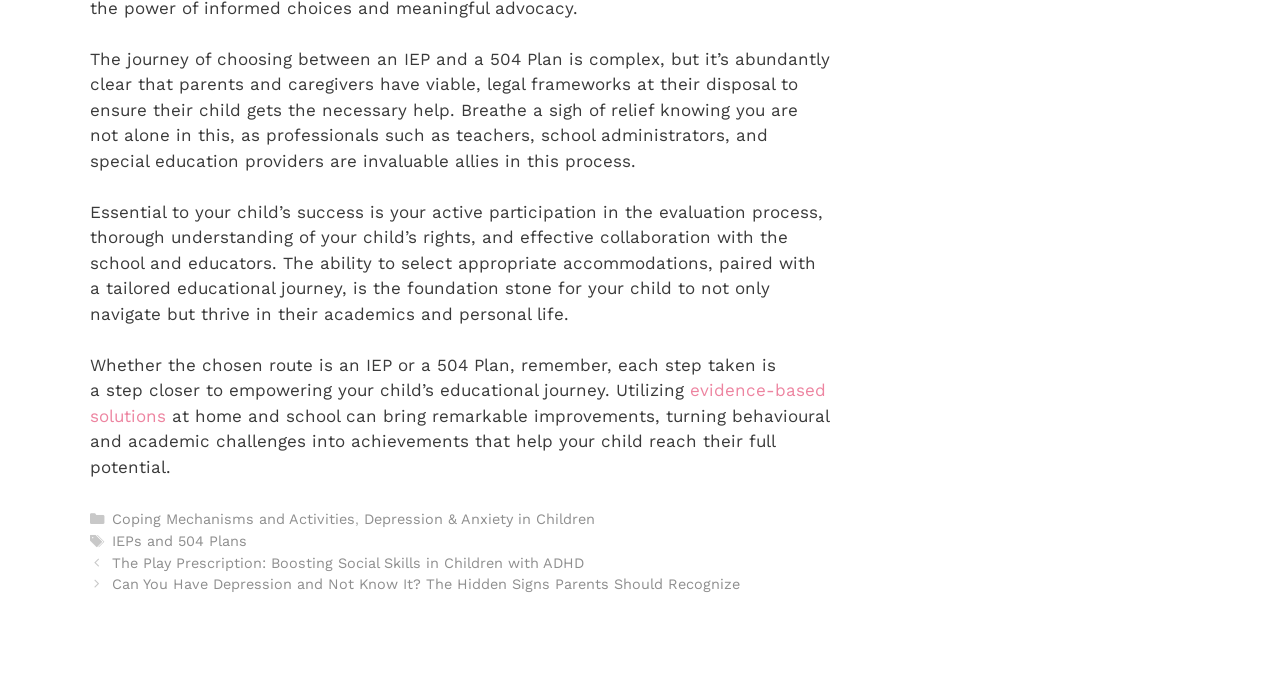Provide your answer to the question using just one word or phrase: What is the purpose of evidence-based solutions?

Bring remarkable improvements